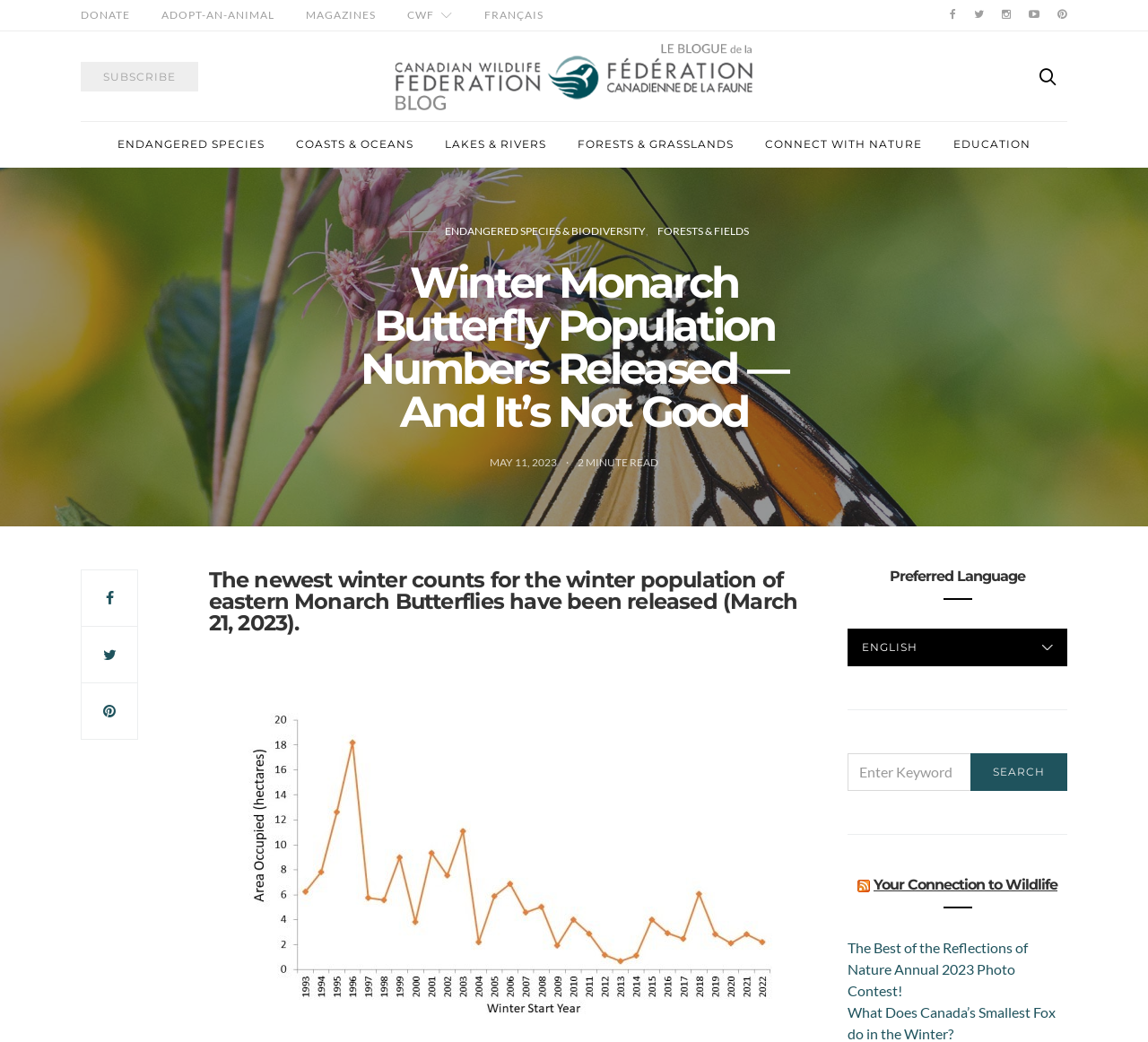Find the bounding box coordinates of the element you need to click on to perform this action: 'Click the DONATE link'. The coordinates should be represented by four float values between 0 and 1, in the format [left, top, right, bottom].

[0.07, 0.0, 0.113, 0.029]